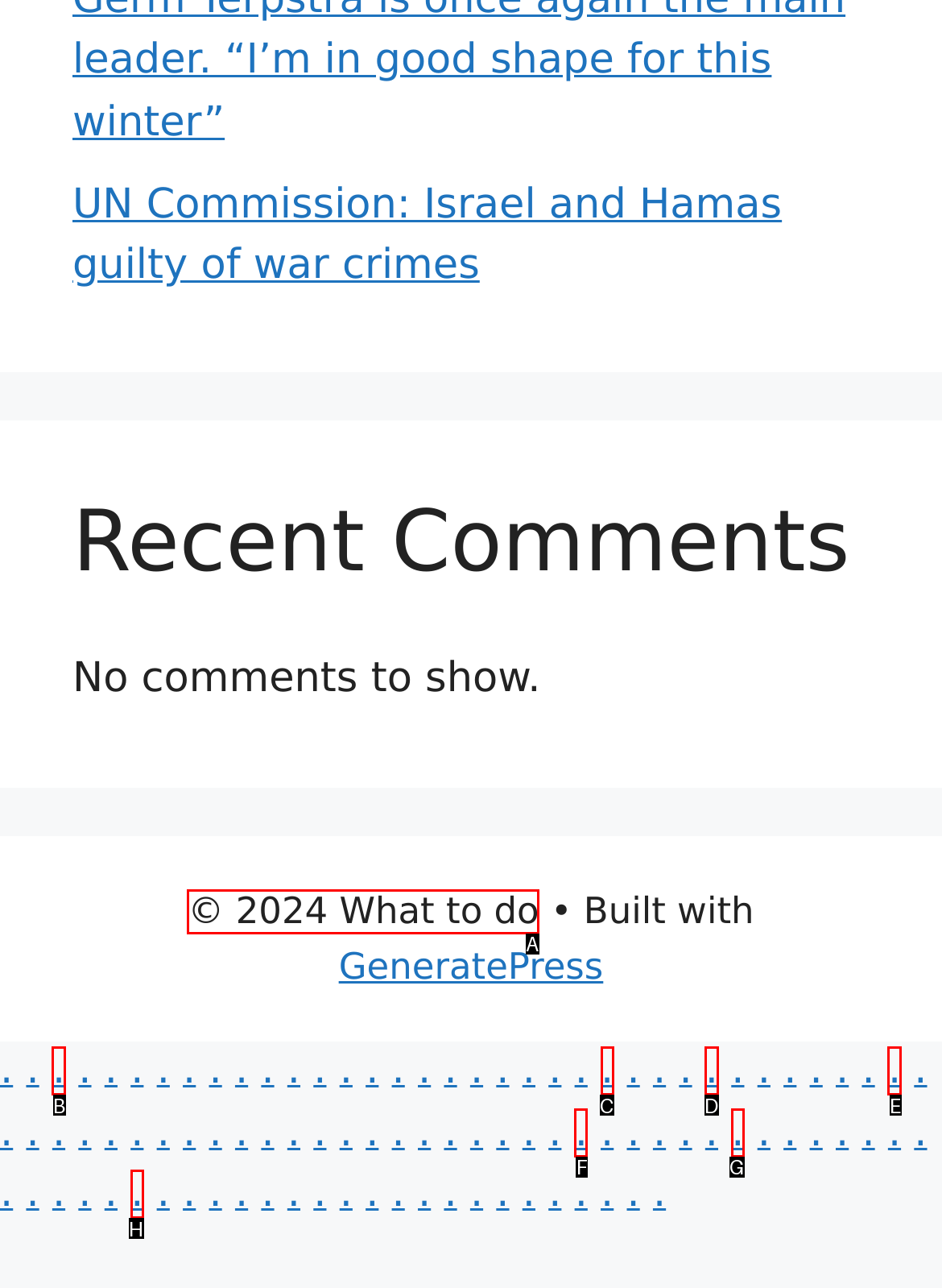Find the HTML element to click in order to complete this task: Check the website's copyright information
Answer with the letter of the correct option.

A